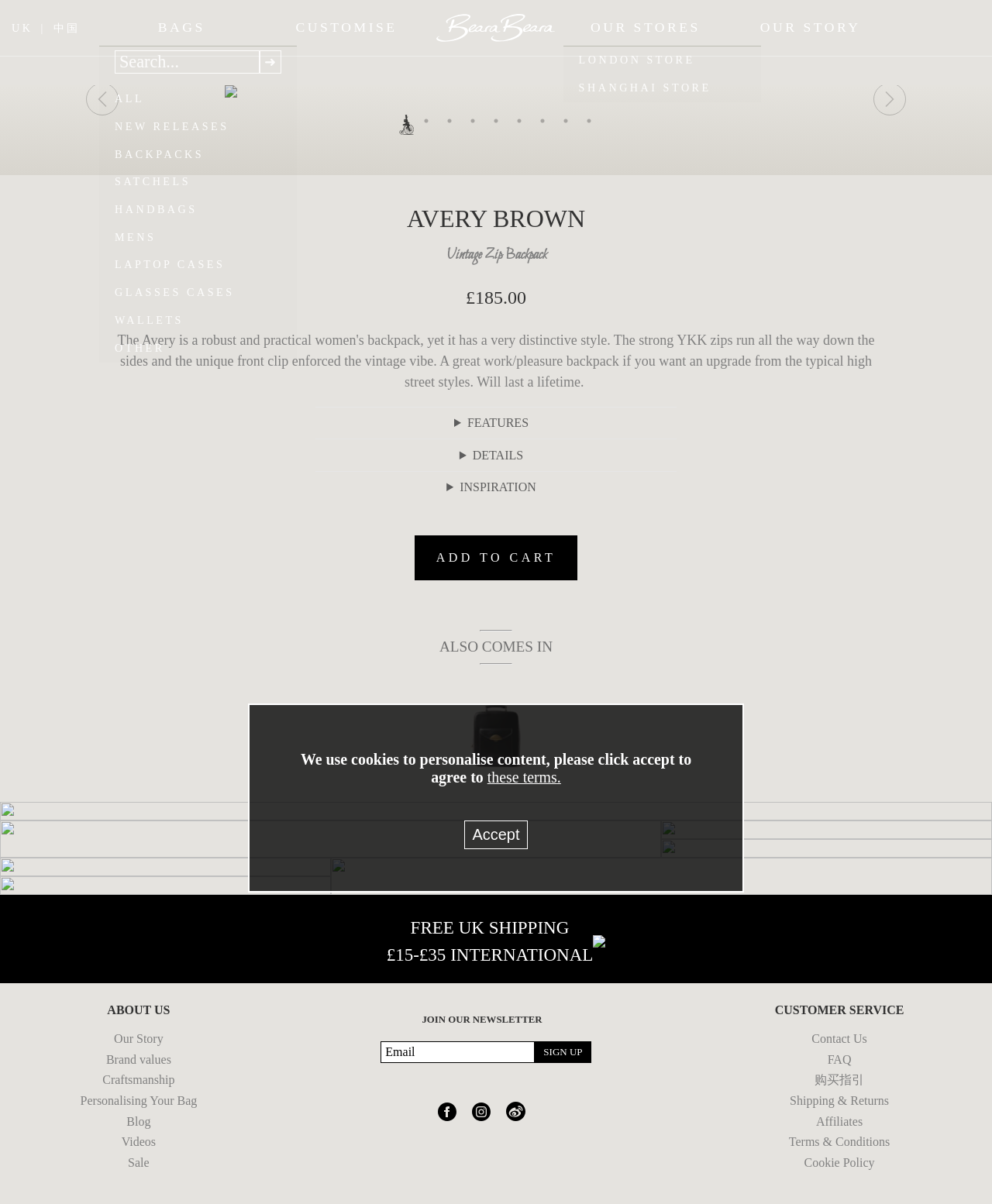What is the shipping policy for international orders?
Using the information from the image, give a concise answer in one word or a short phrase.

£15-£35